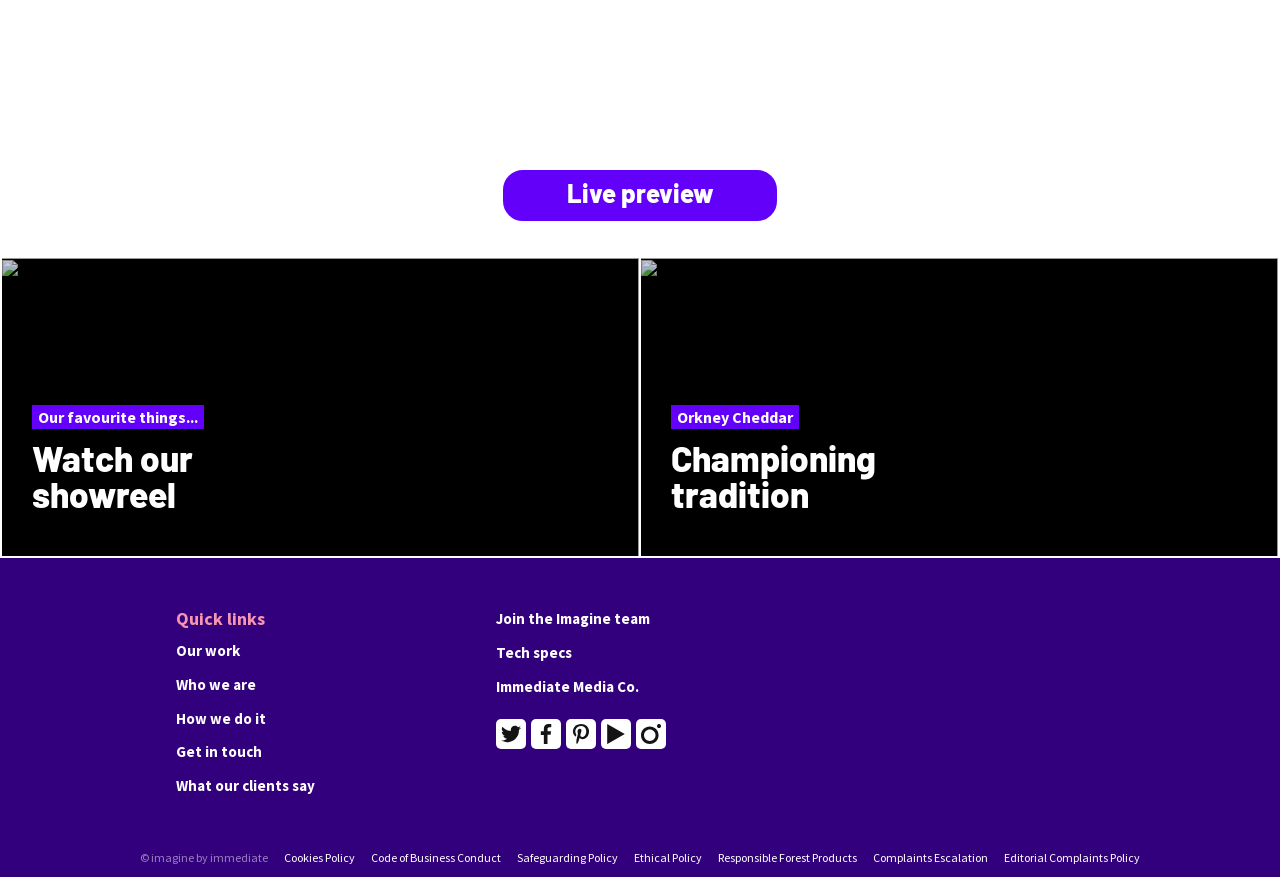Locate the bounding box coordinates of the element that should be clicked to execute the following instruction: "Get in touch with Imagine".

[0.138, 0.846, 0.205, 0.868]